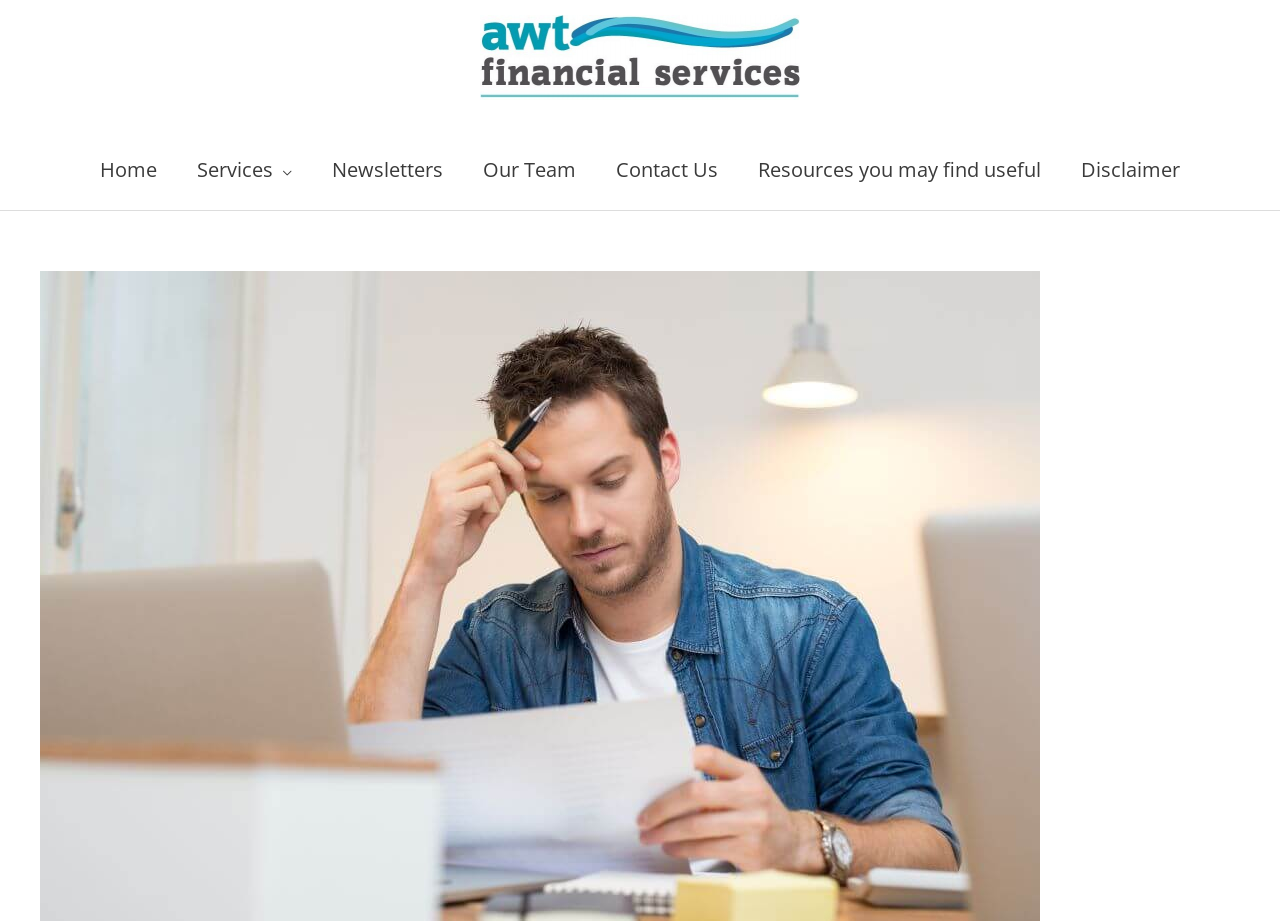Answer briefly with one word or phrase:
Is the 'Resources you may find useful' link on the right side of the navigation?

Yes